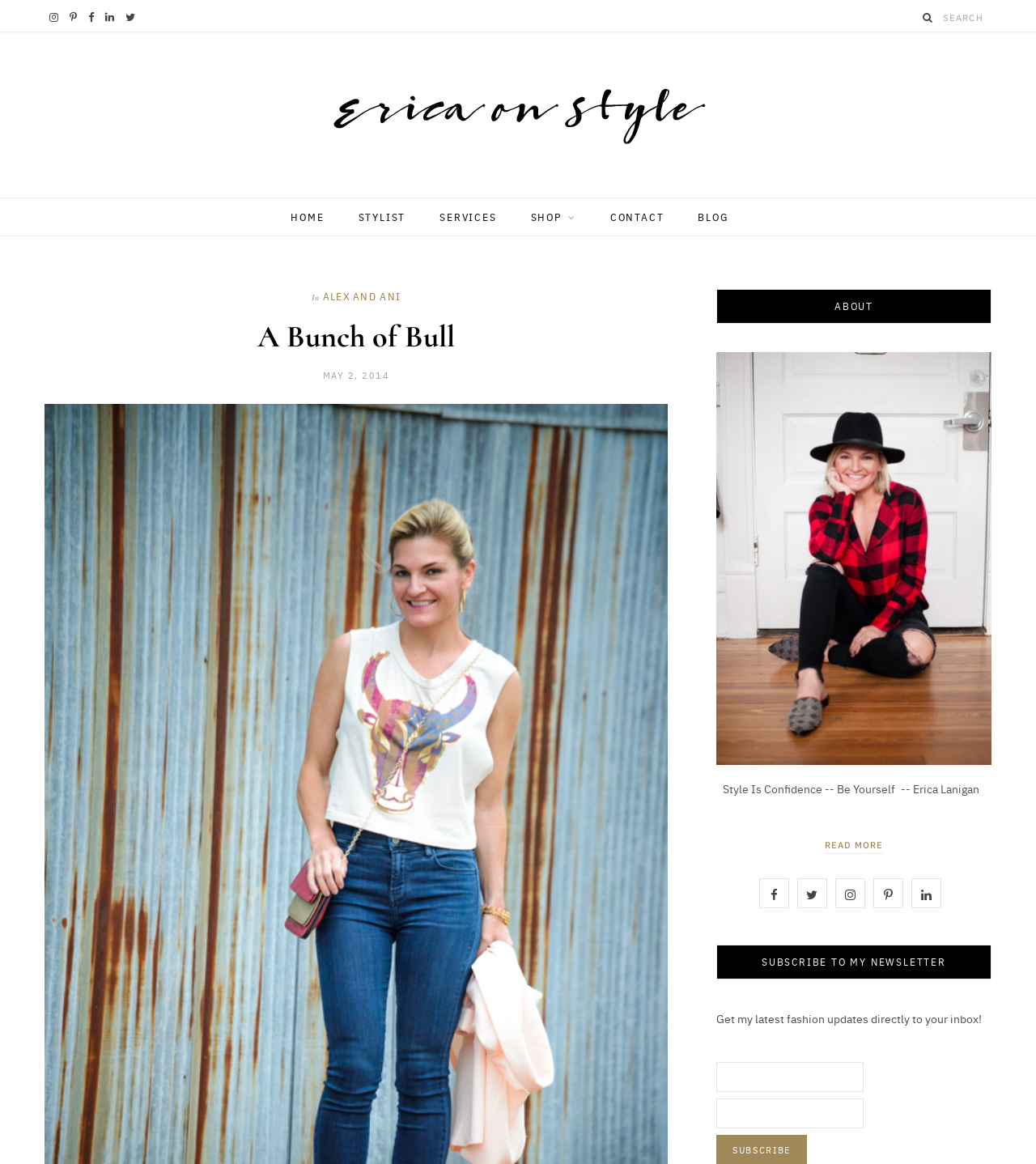What is the main heading of this webpage? Please extract and provide it.

A Bunch of Bull